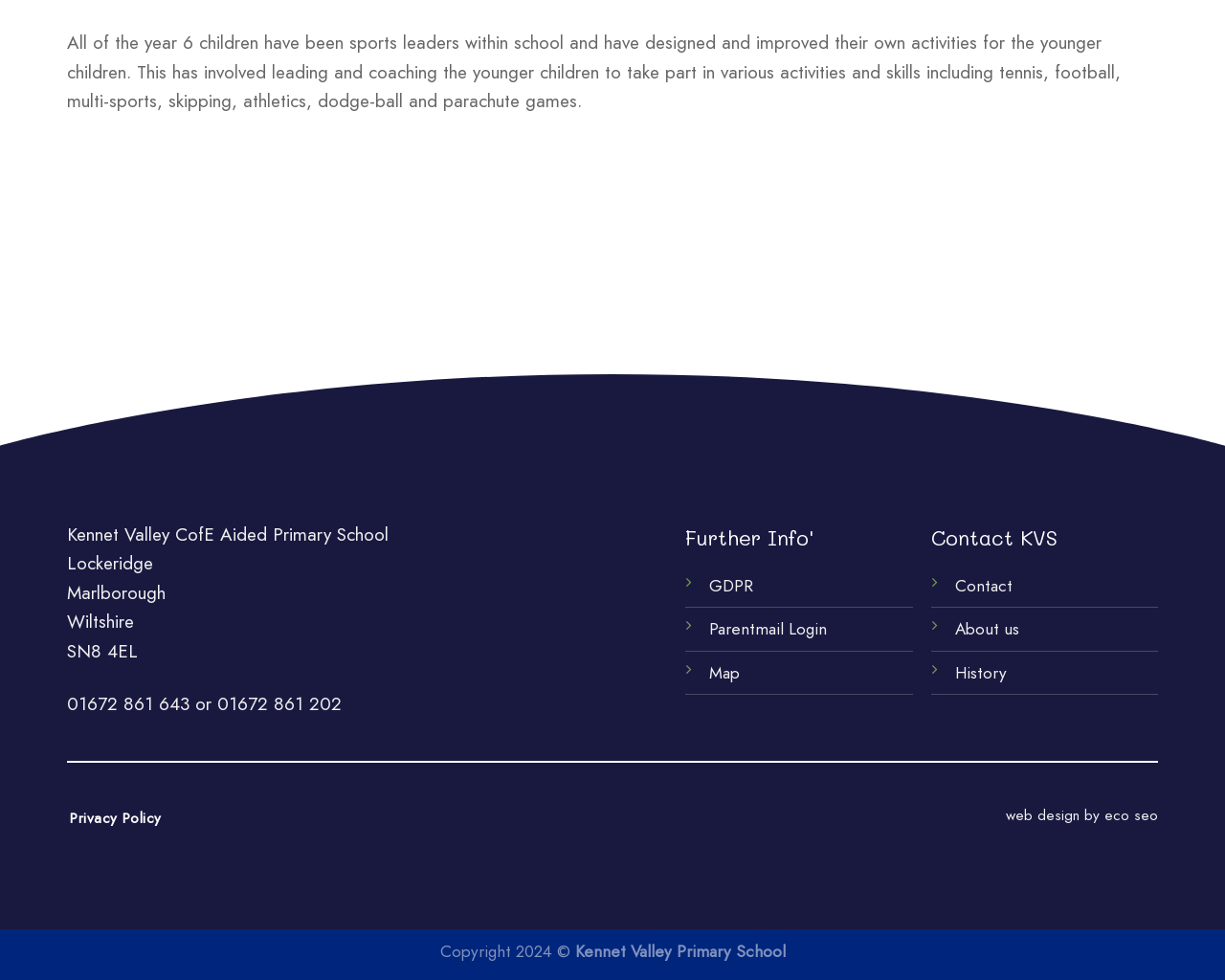Identify the bounding box coordinates of the element to click to follow this instruction: 'Learn about the school's history'. Ensure the coordinates are four float values between 0 and 1, provided as [left, top, right, bottom].

[0.78, 0.672, 0.822, 0.699]